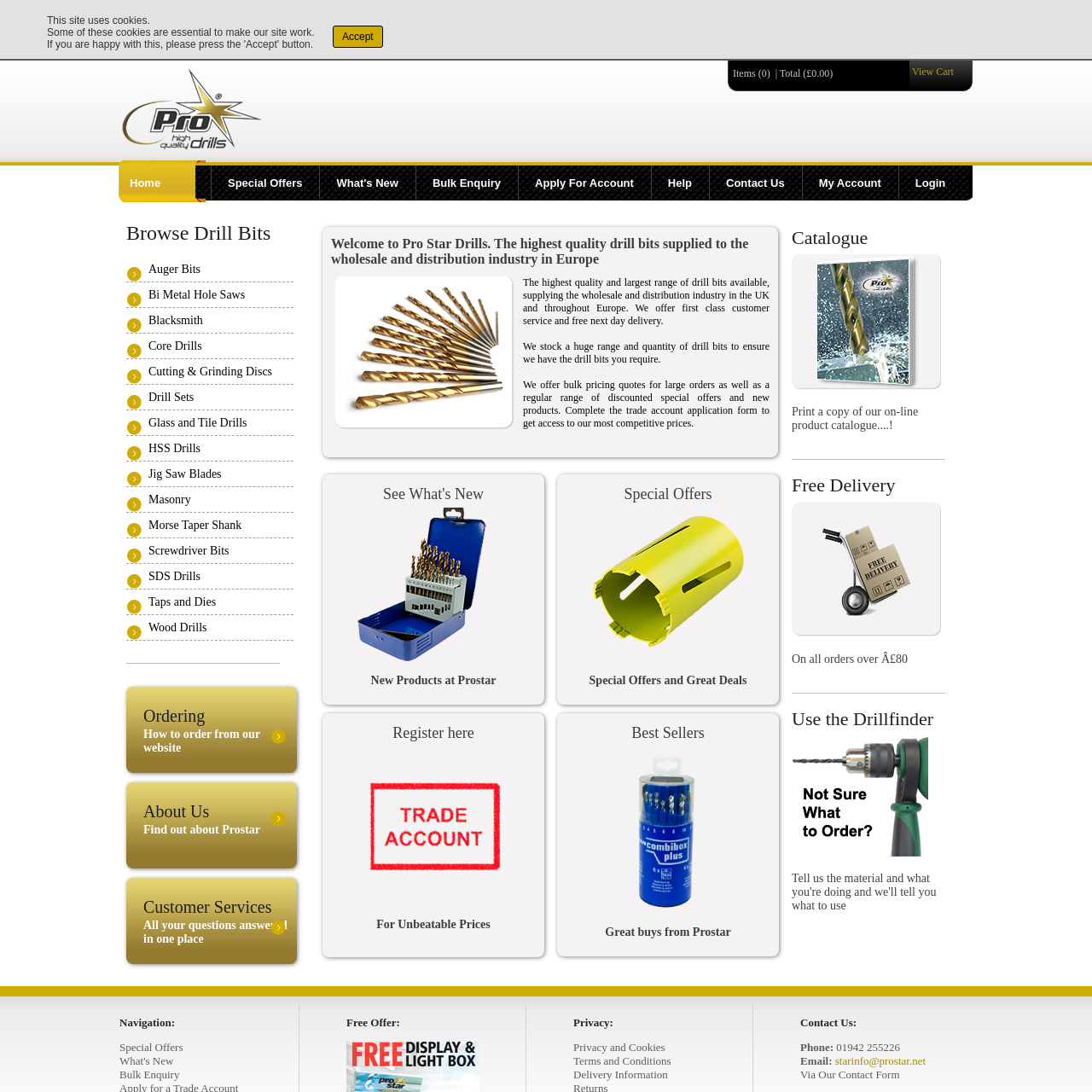What is the minimum order value for free delivery?
Please look at the screenshot and answer using one word or phrase.

£80